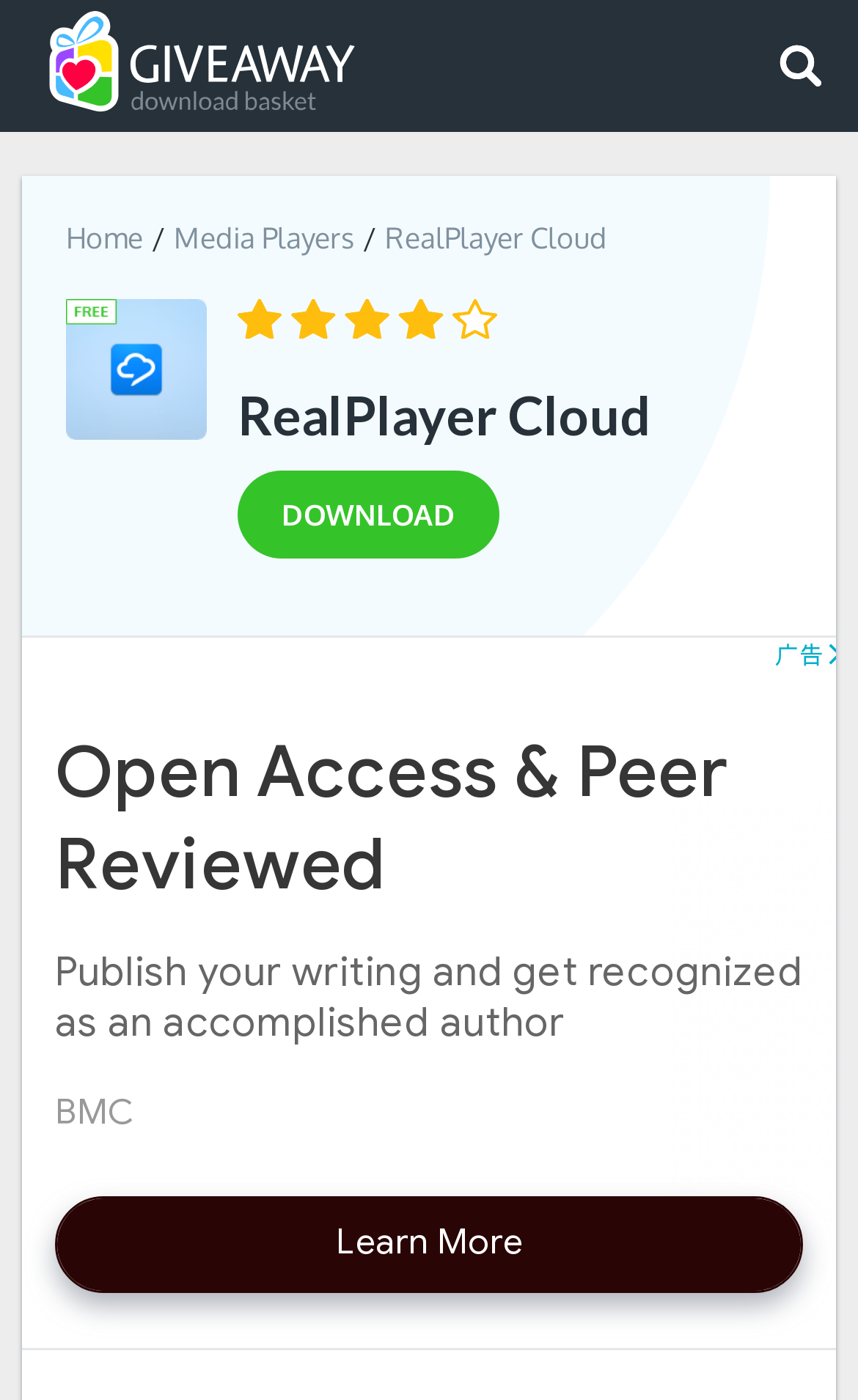Using the elements shown in the image, answer the question comprehensively: What is the category of RealPlayer Cloud?

The category of RealPlayer Cloud can be found in the link element 'Media Players' with bounding box coordinates [0.203, 0.157, 0.413, 0.182].